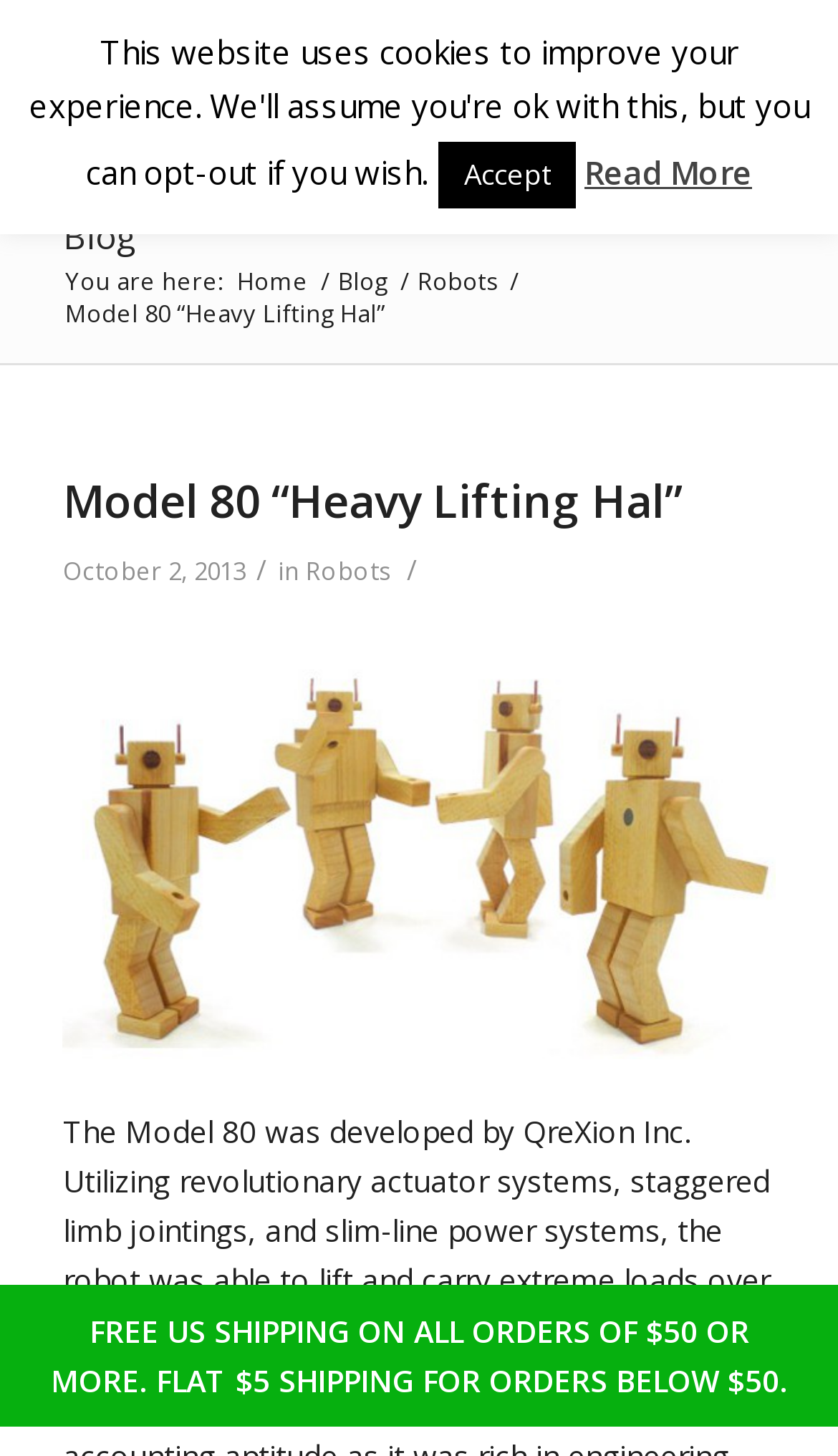Locate the bounding box coordinates of the area that needs to be clicked to fulfill the following instruction: "Share via Facebook". The coordinates should be in the format of four float numbers between 0 and 1, namely [left, top, right, bottom].

None